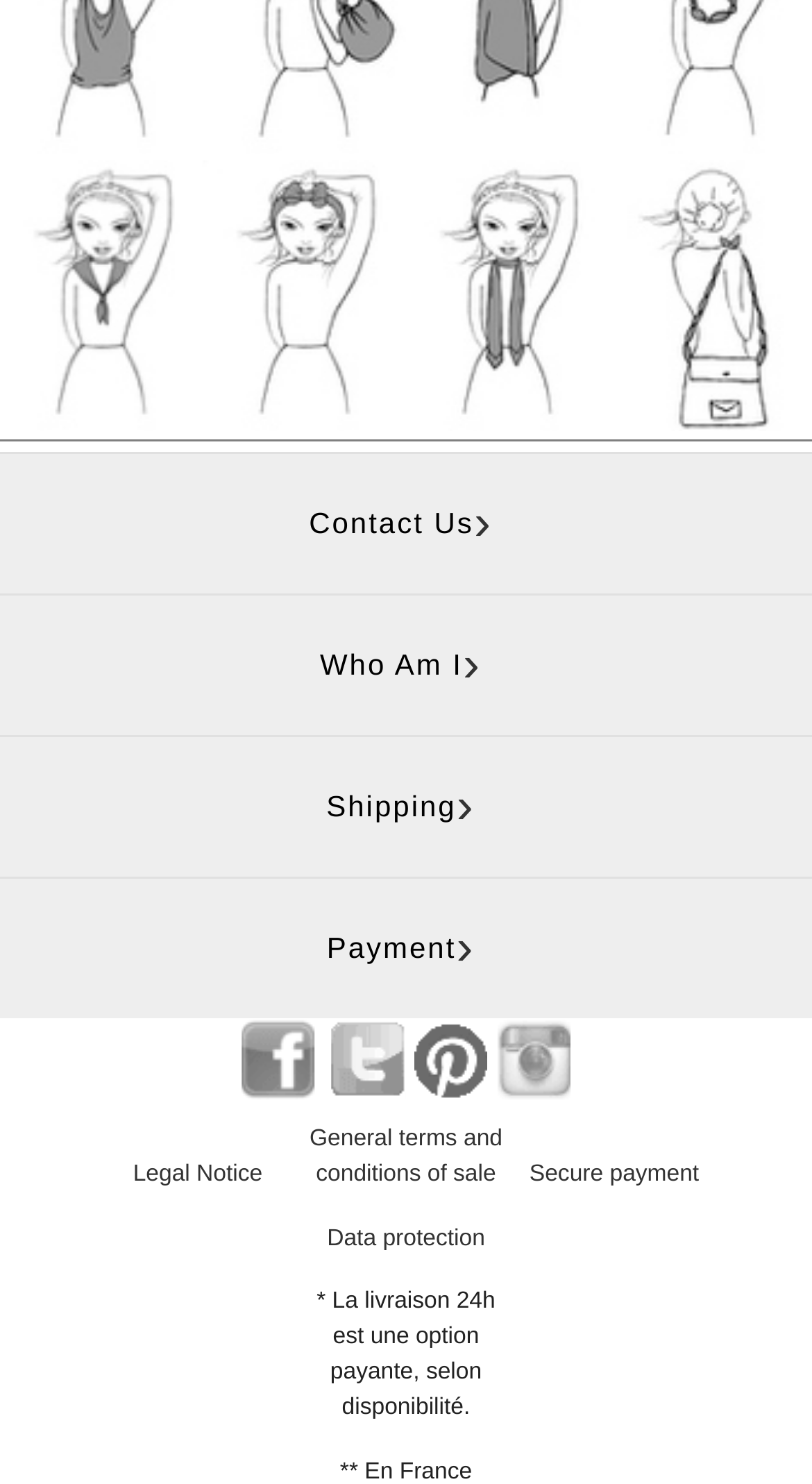Extract the bounding box coordinates for the HTML element that matches this description: "Legal Notice". The coordinates should be four float numbers between 0 and 1, i.e., [left, top, right, bottom].

[0.164, 0.783, 0.323, 0.799]